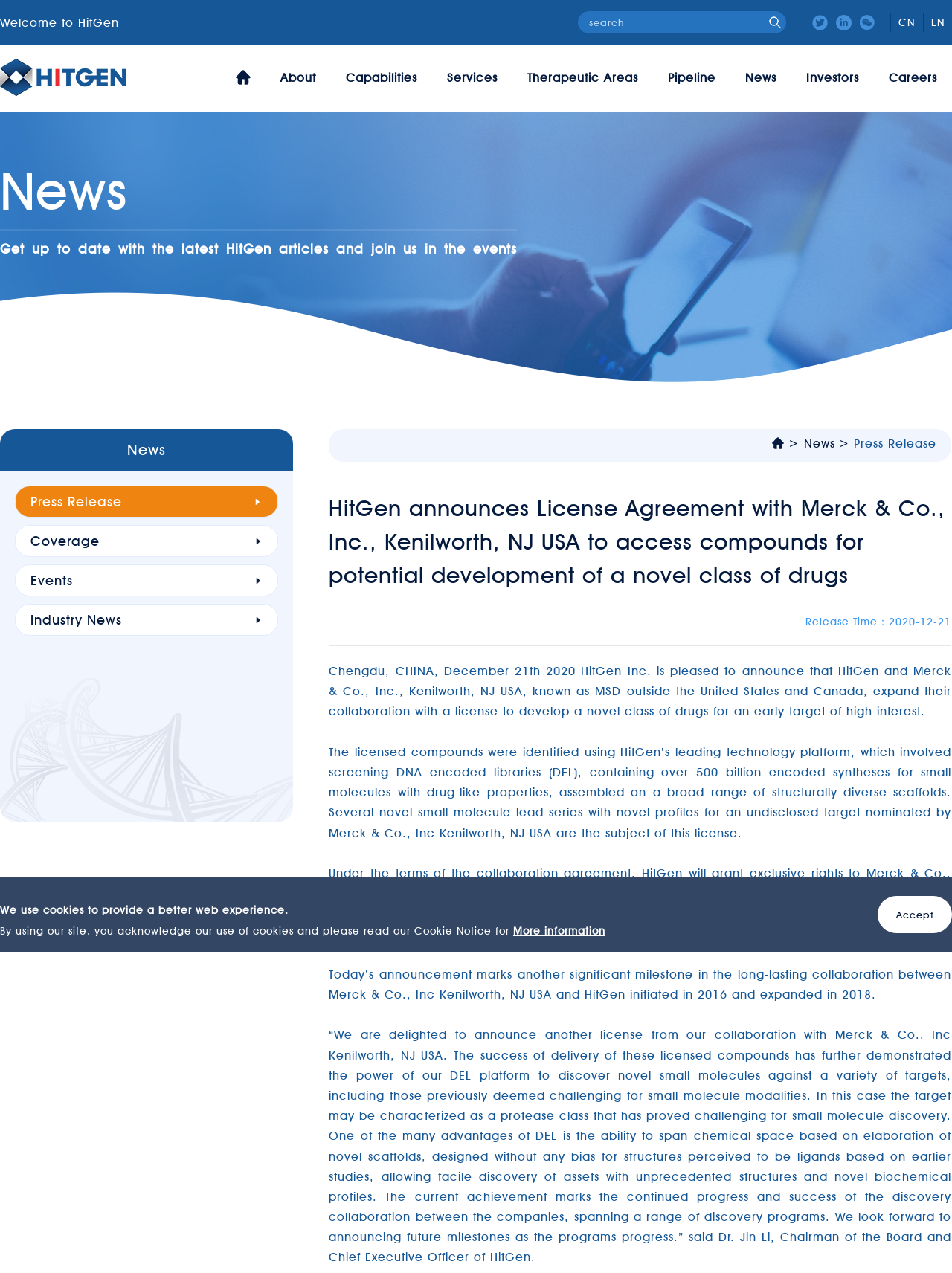What is the company announcing?
Based on the visual information, provide a detailed and comprehensive answer.

The webpage is announcing a license agreement between HitGen and Merck & Co., Inc., Kenilworth, NJ USA to access compounds for potential development of a novel class of drugs, as stated in the heading and the main content of the webpage.